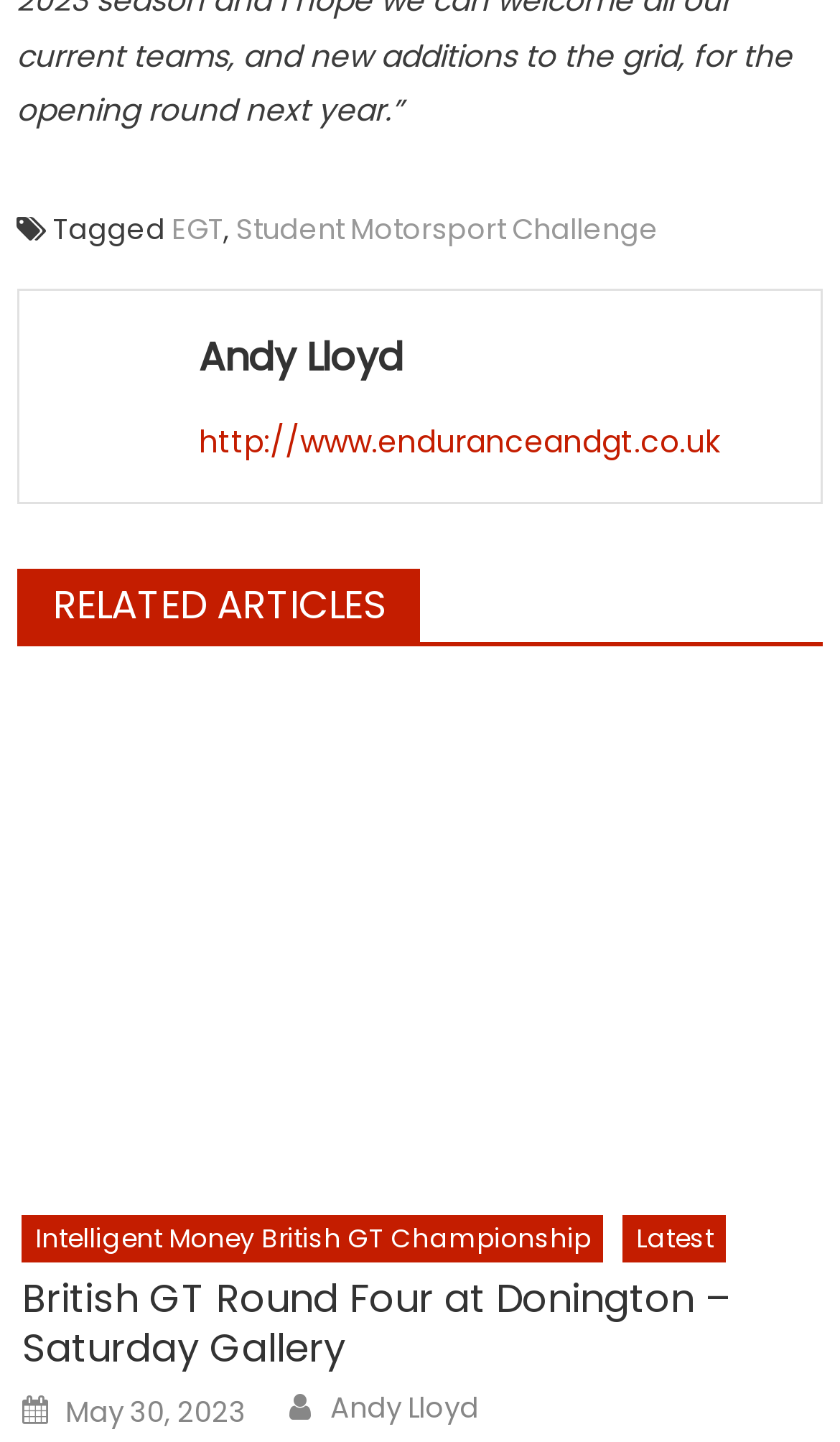Could you determine the bounding box coordinates of the clickable element to complete the instruction: "Read the article British GT Round Four at Donington – Saturday Gallery"? Provide the coordinates as four float numbers between 0 and 1, i.e., [left, top, right, bottom].

[0.026, 0.478, 0.98, 0.825]